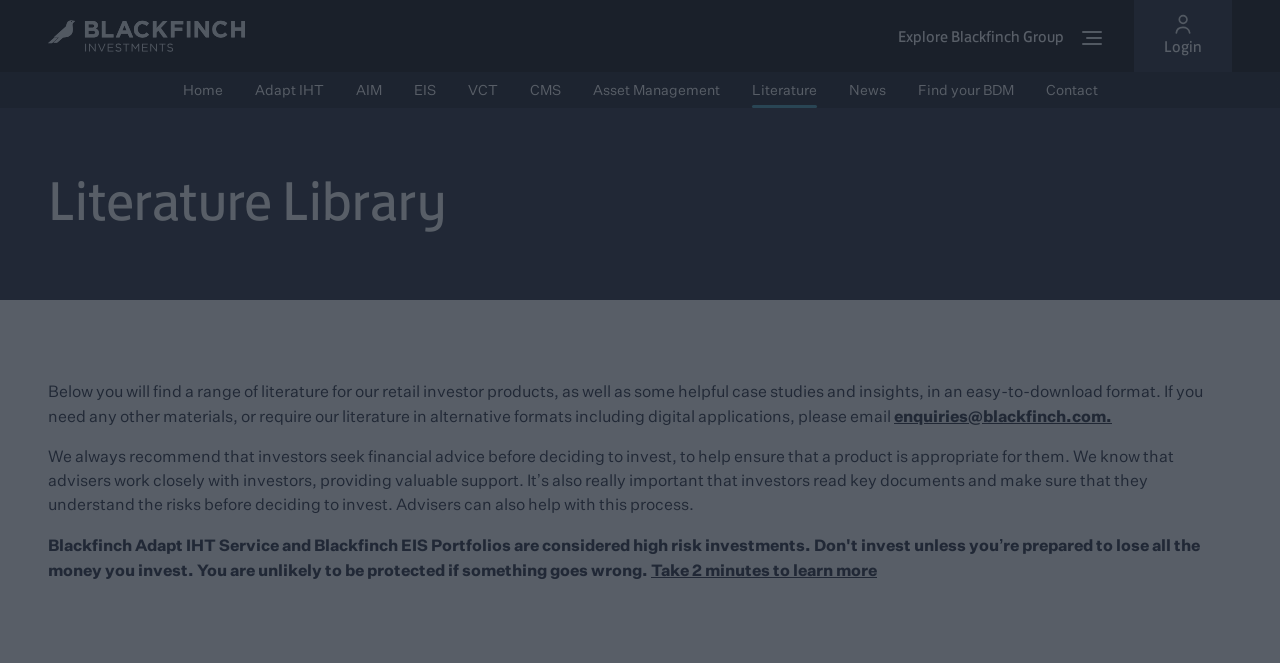How can I get alternative formats of literature?
Based on the content of the image, thoroughly explain and answer the question.

The email address is obtained from the link 'enquiries@blackfinch.com.' which is part of the static text that explains how to get alternative formats of literature.